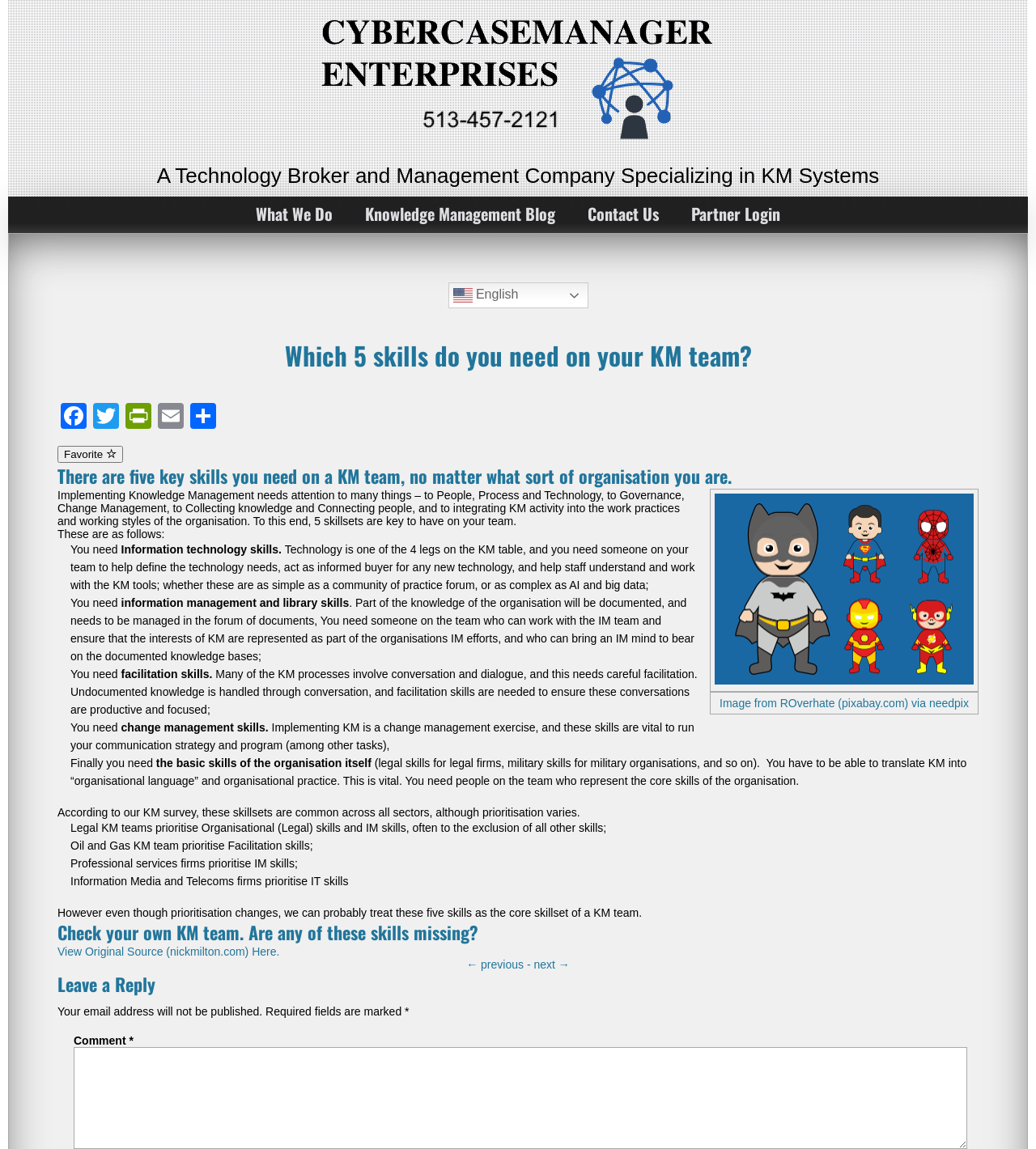Can you find the bounding box coordinates of the area I should click to execute the following instruction: "View the August 2023 archives"?

None